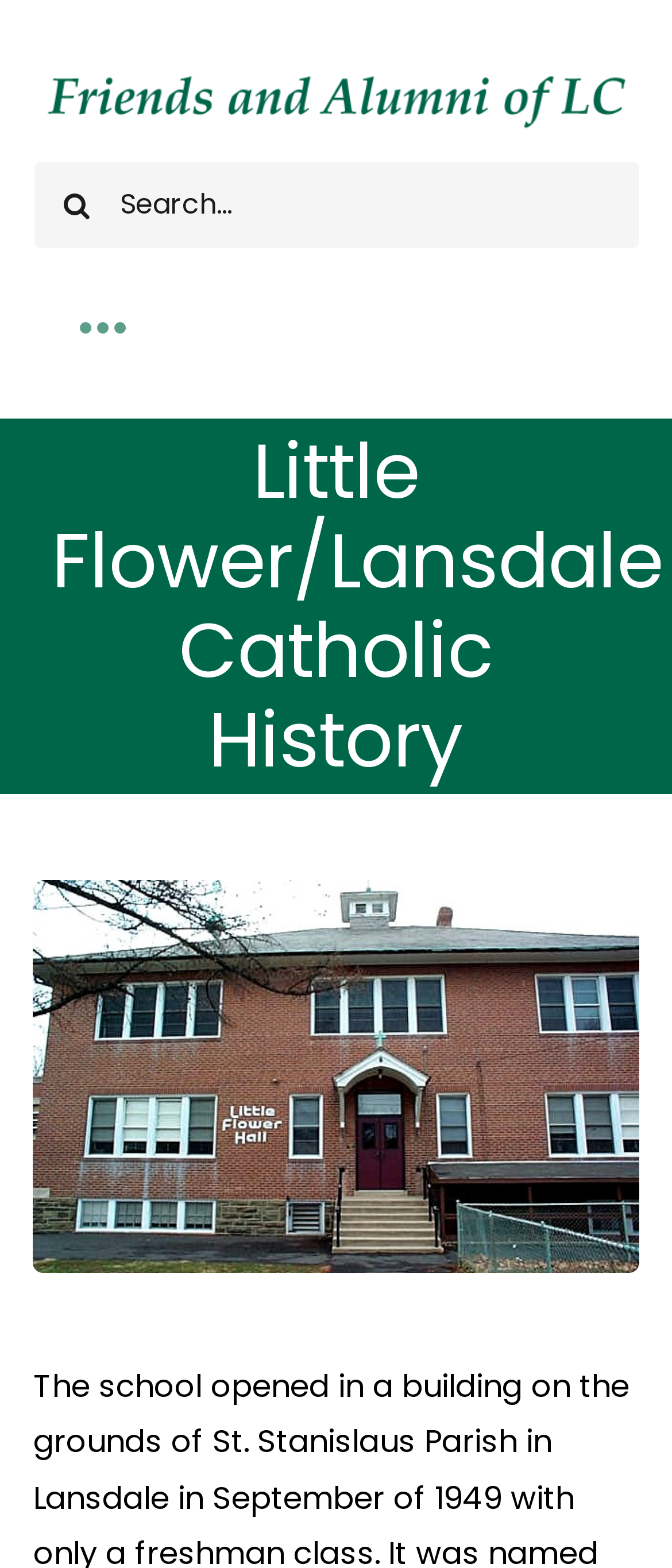Give a concise answer of one word or phrase to the question: 
What is the name of the school?

Little Flower